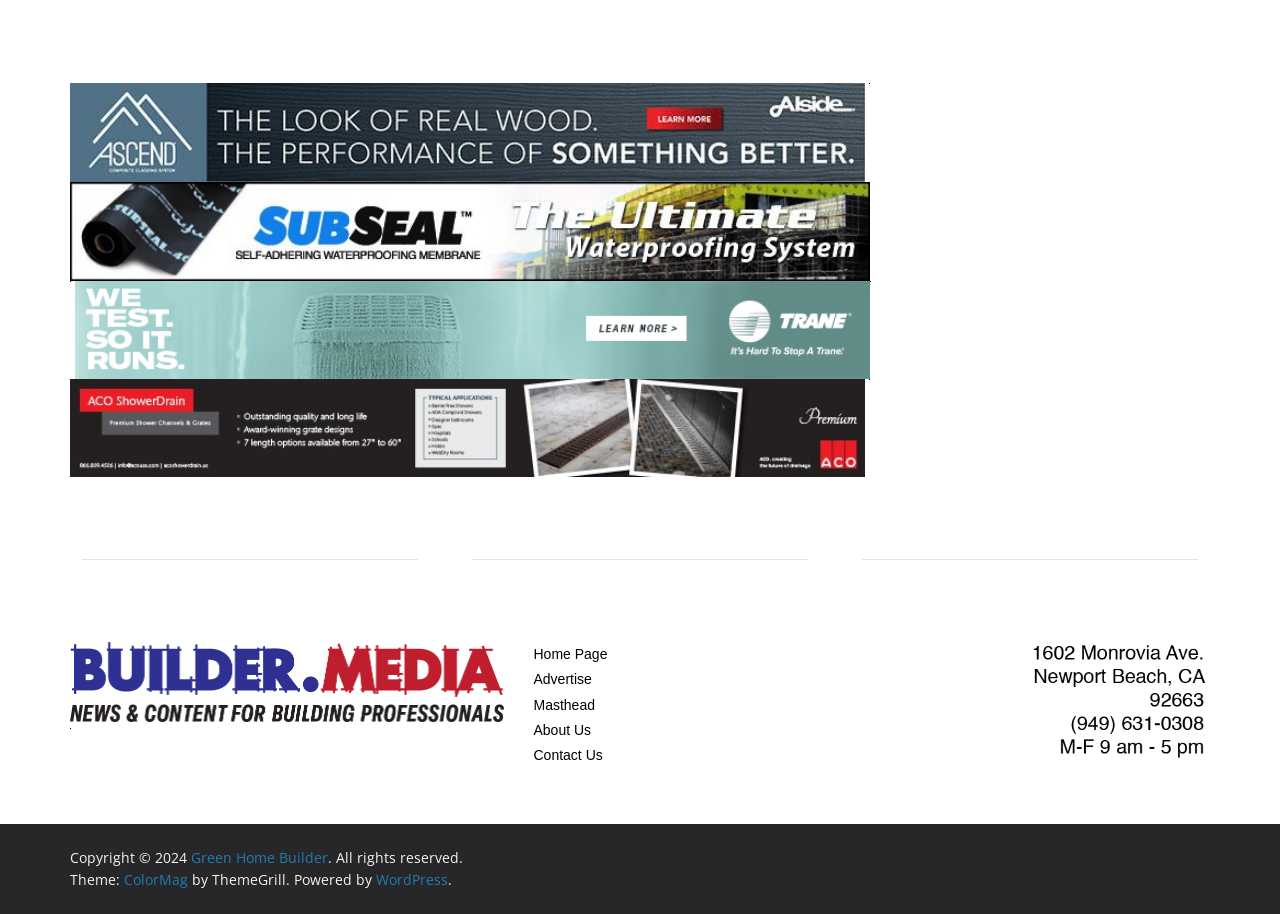Determine the bounding box coordinates of the clickable region to carry out the instruction: "Visit the Green Home Builder website".

[0.149, 0.927, 0.256, 0.948]